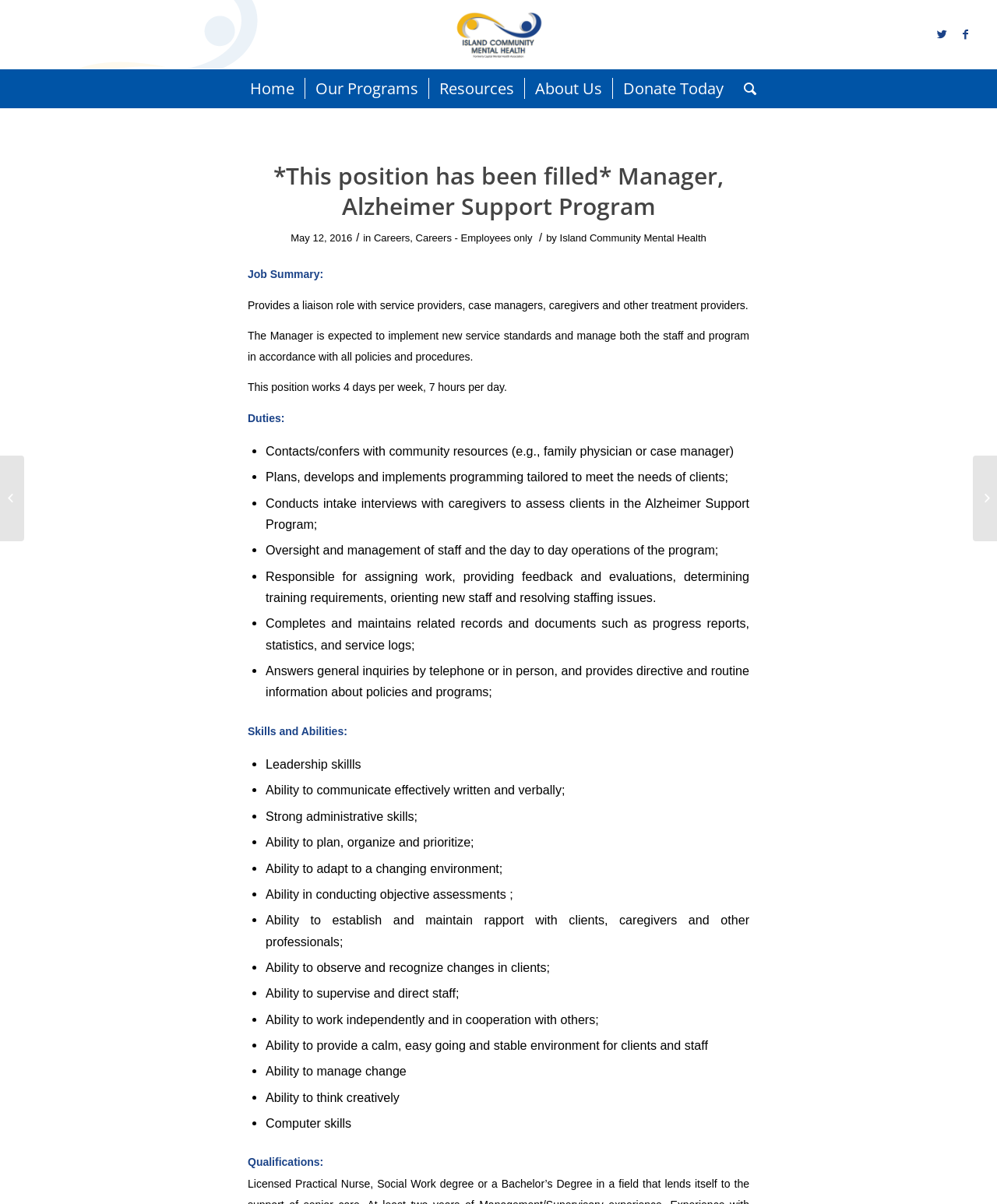Give an in-depth explanation of the webpage layout and content.

This webpage is a job posting for a Manager, Alzheimer Support Program position at Island Community Mental Health. At the top of the page, there is a prominent header with the job title and a note indicating that the position has been filled. Below the header, there is a navigation menu with links to other pages, including "Home", "Our Programs", "Resources", "About Us", and "Donate Today".

The main content of the page is divided into sections, starting with a job summary that describes the role of the manager, including implementing new service standards and managing staff and programs. This is followed by a section detailing the duties of the job, which includes contacting community resources, planning and developing programs, conducting intake interviews, and overseeing staff and operations.

The next section lists the skills and abilities required for the job, including leadership skills, effective communication, administrative skills, and the ability to adapt to a changing environment. Each skill is listed as a bullet point, with a total of 15 skills mentioned.

Finally, there is a section on qualifications, but it does not contain any specific information.

On the right side of the page, there are two links, one to a job opportunity for an Employment Coach and another with no text. At the bottom of the page, there is a small image and a link to Island Community Mental Health.